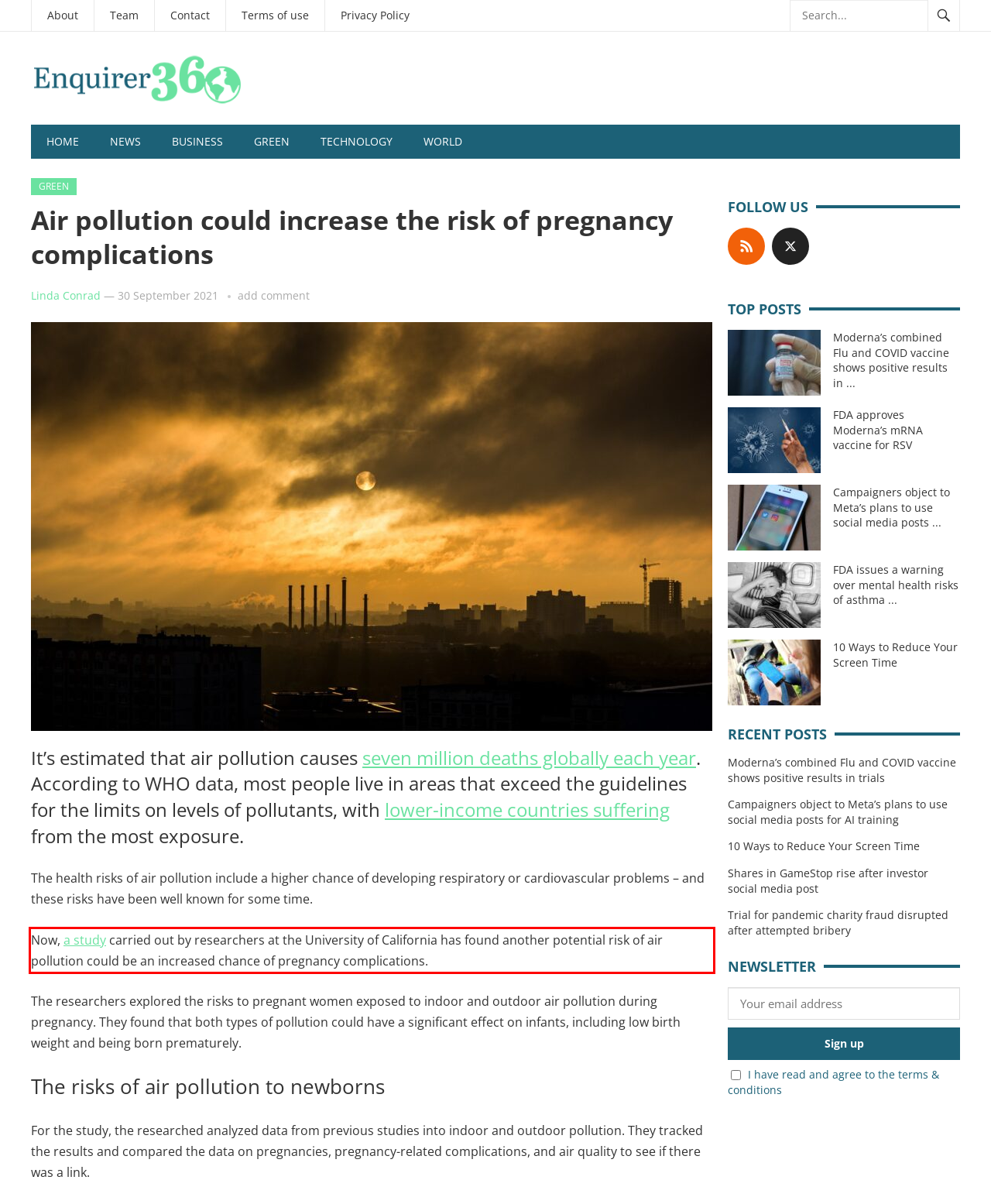Please extract the text content from the UI element enclosed by the red rectangle in the screenshot.

Now, a study carried out by researchers at the University of California has found another potential risk of air pollution could be an increased chance of pregnancy complications.